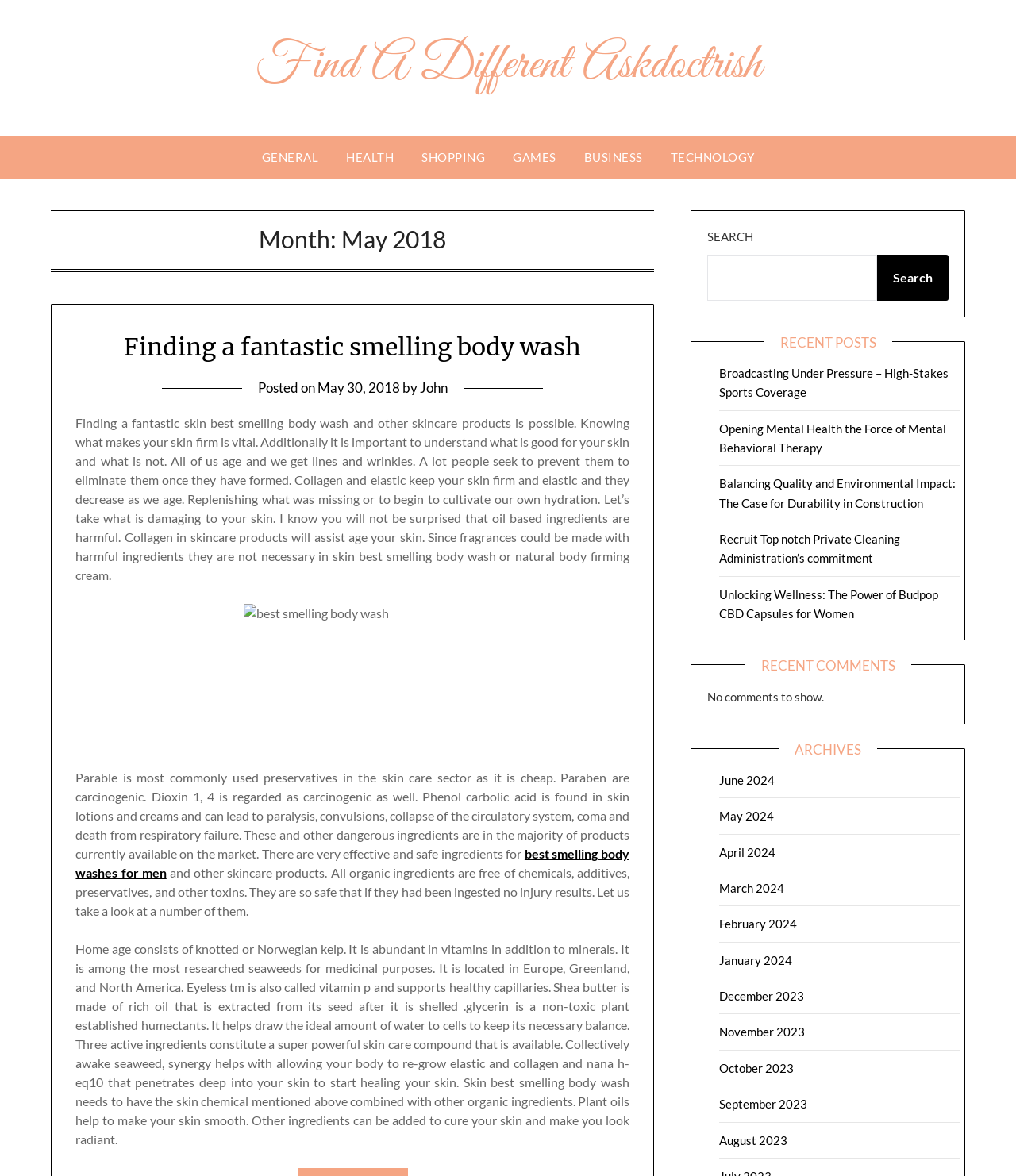Identify the bounding box of the HTML element described here: "November 2023". Provide the coordinates as four float numbers between 0 and 1: [left, top, right, bottom].

[0.708, 0.871, 0.792, 0.884]